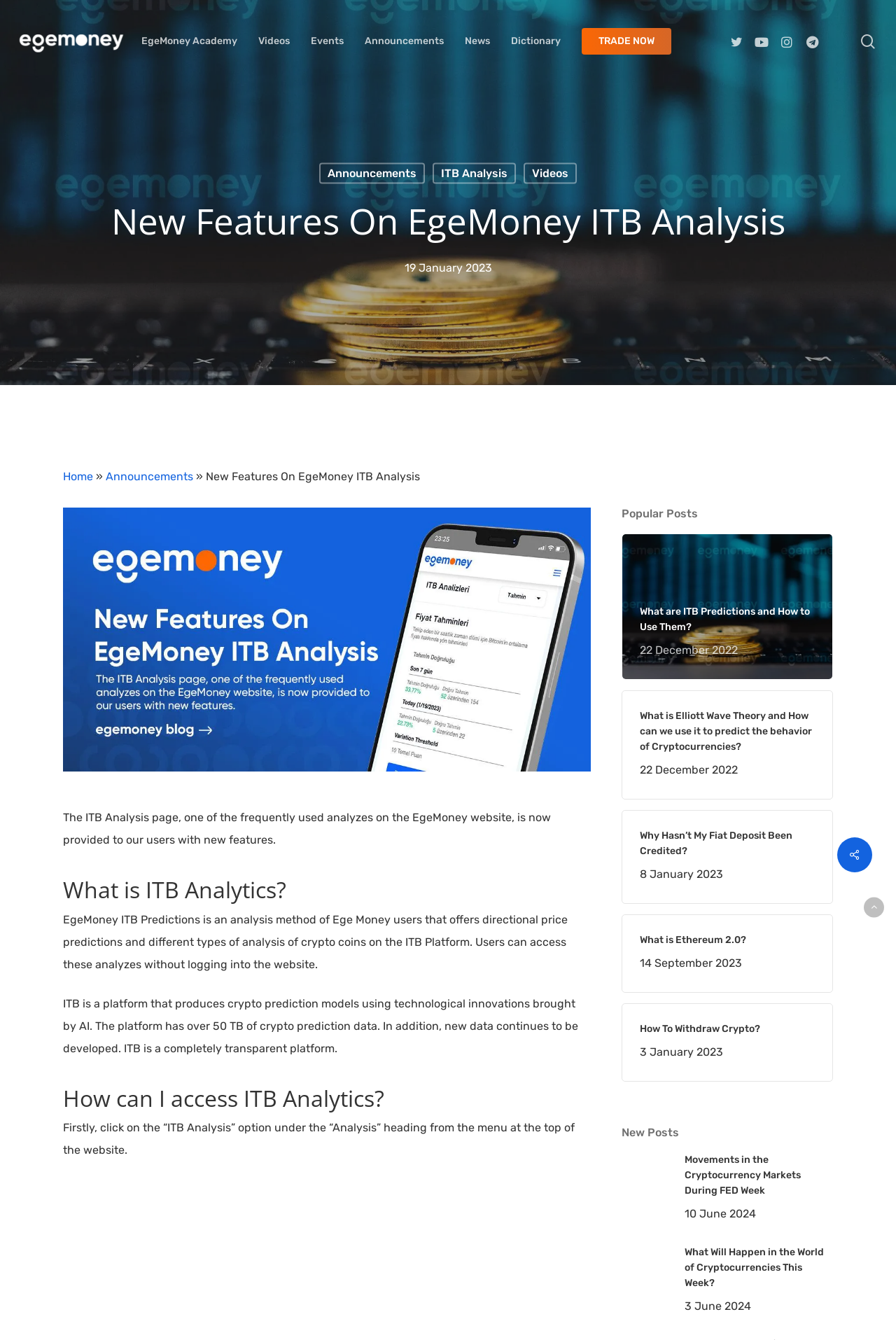Provide a brief response using a word or short phrase to this question:
How can users access ITB Analytics?

Click on 'ITB Analysis' option